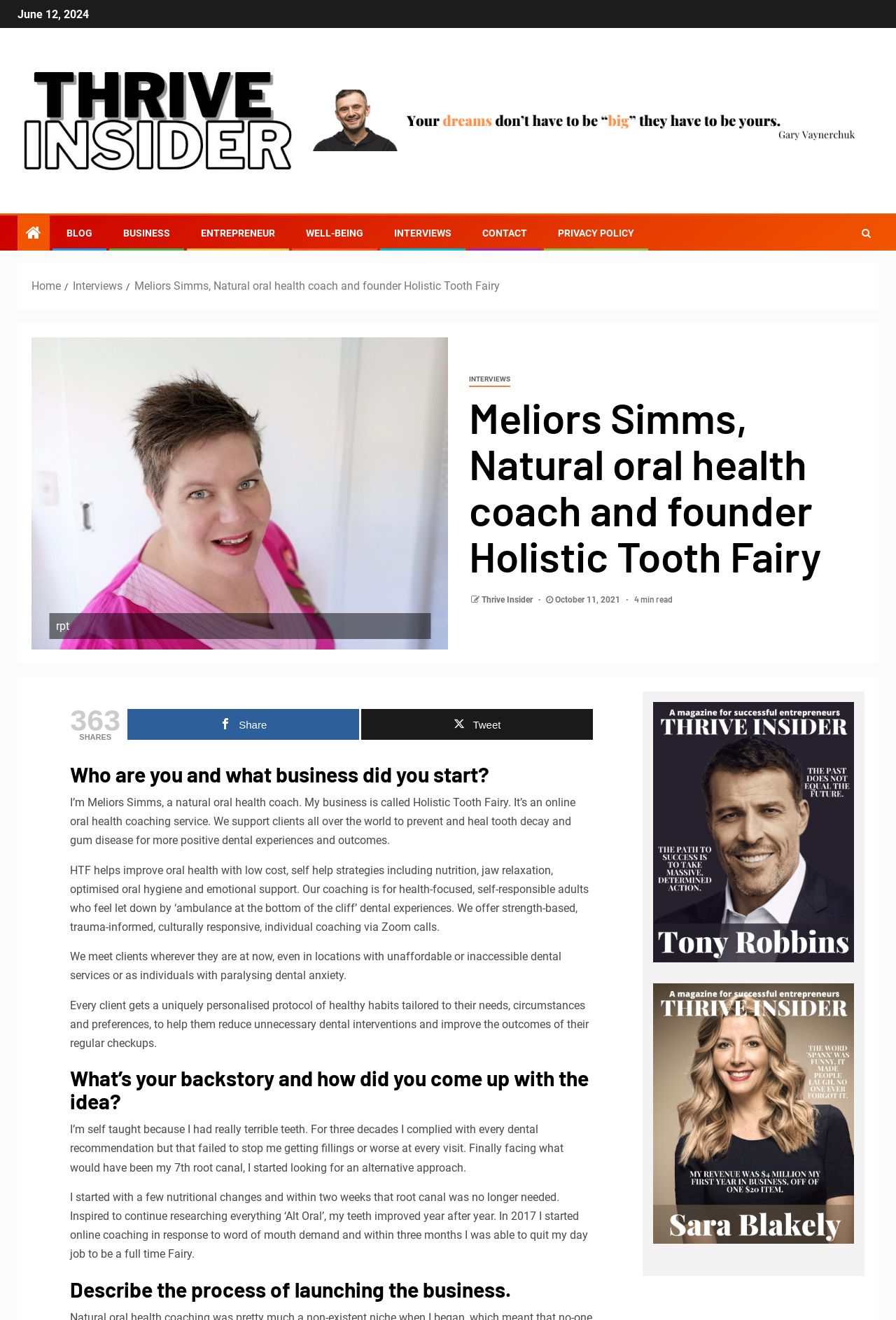Provide an in-depth description of the elements and layout of the webpage.

This webpage is about Meliors Simms, a natural oral health coach and founder of Holistic Tooth Fairy, an online oral health coaching service. At the top left of the page, there is a date "June 12, 2024" and a link to "Thrive Insider" with an accompanying image. 

Below this, there is a navigation menu with links to "Home", "Interviews", and the current page, "Meliors Simms, Natural oral health coach and founder Holistic Tooth Fairy". 

To the right of the navigation menu, there are several links to different categories, including "BLOG", "BUSINESS", "ENTREPRENEUR", "WELL-BEING", "INTERVIEWS", "CONTACT", and "PRIVACY POLICY". 

Further down the page, there is a heading with the title of the interview, "Meliors Simms, Natural oral health coach and founder Holistic Tooth Fairy". Below this, there is a link to "Thrive Insider" and a date "October 11, 2021". 

The main content of the page is an interview with Meliors Simms, divided into sections with headings such as "Who are you and what business did you start?", "What’s your backstory and how did you come up with the idea?", and "Describe the process of launching the business.". Each section contains a few paragraphs of text describing Meliors' business and experiences. 

At the bottom of the page, there is a section with social media links to share the article, including a Facebook share button and a Twitter tweet button.